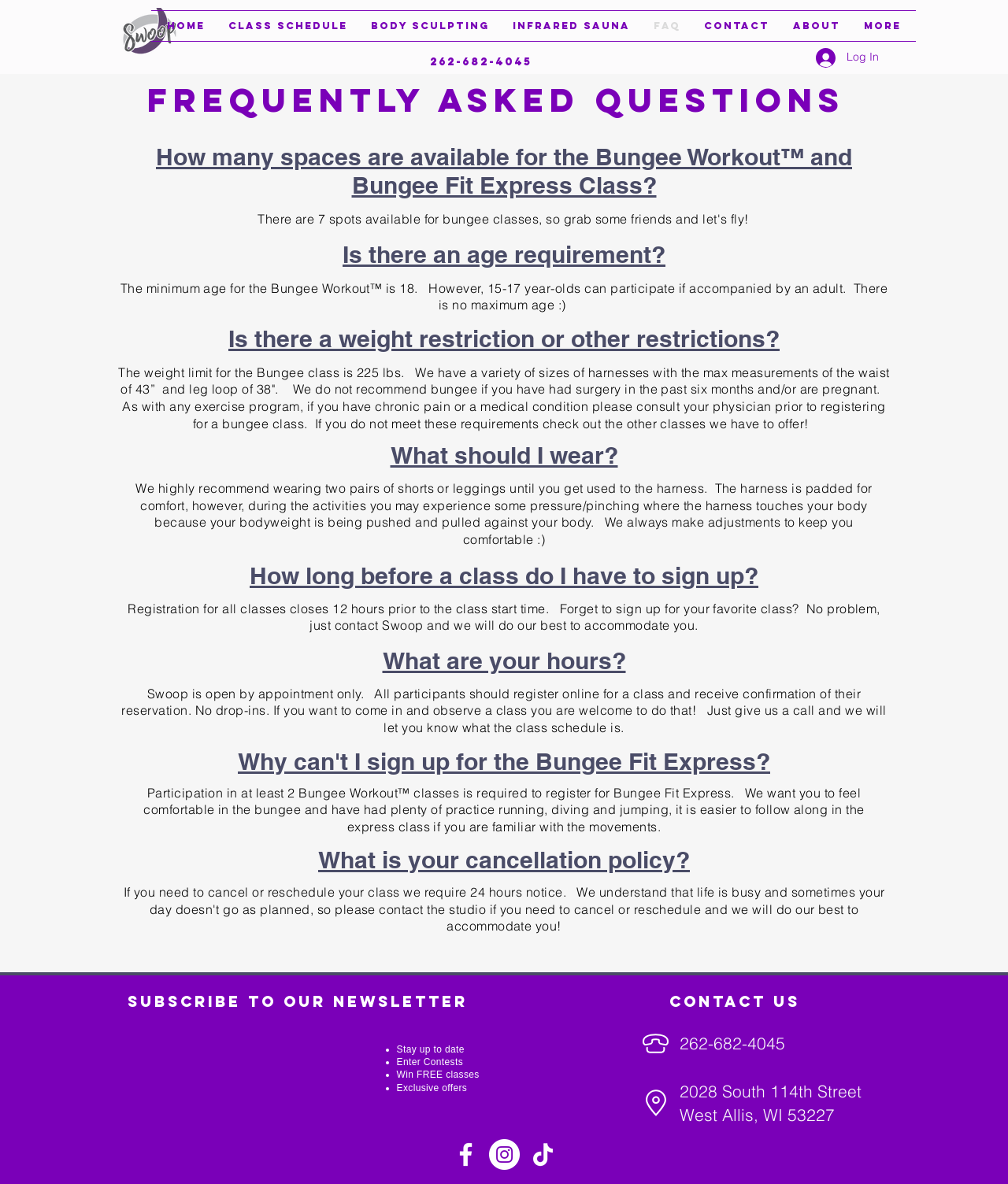Determine the bounding box coordinates for the area that needs to be clicked to fulfill this task: "Call the phone number". The coordinates must be given as four float numbers between 0 and 1, i.e., [left, top, right, bottom].

[0.426, 0.047, 0.528, 0.057]